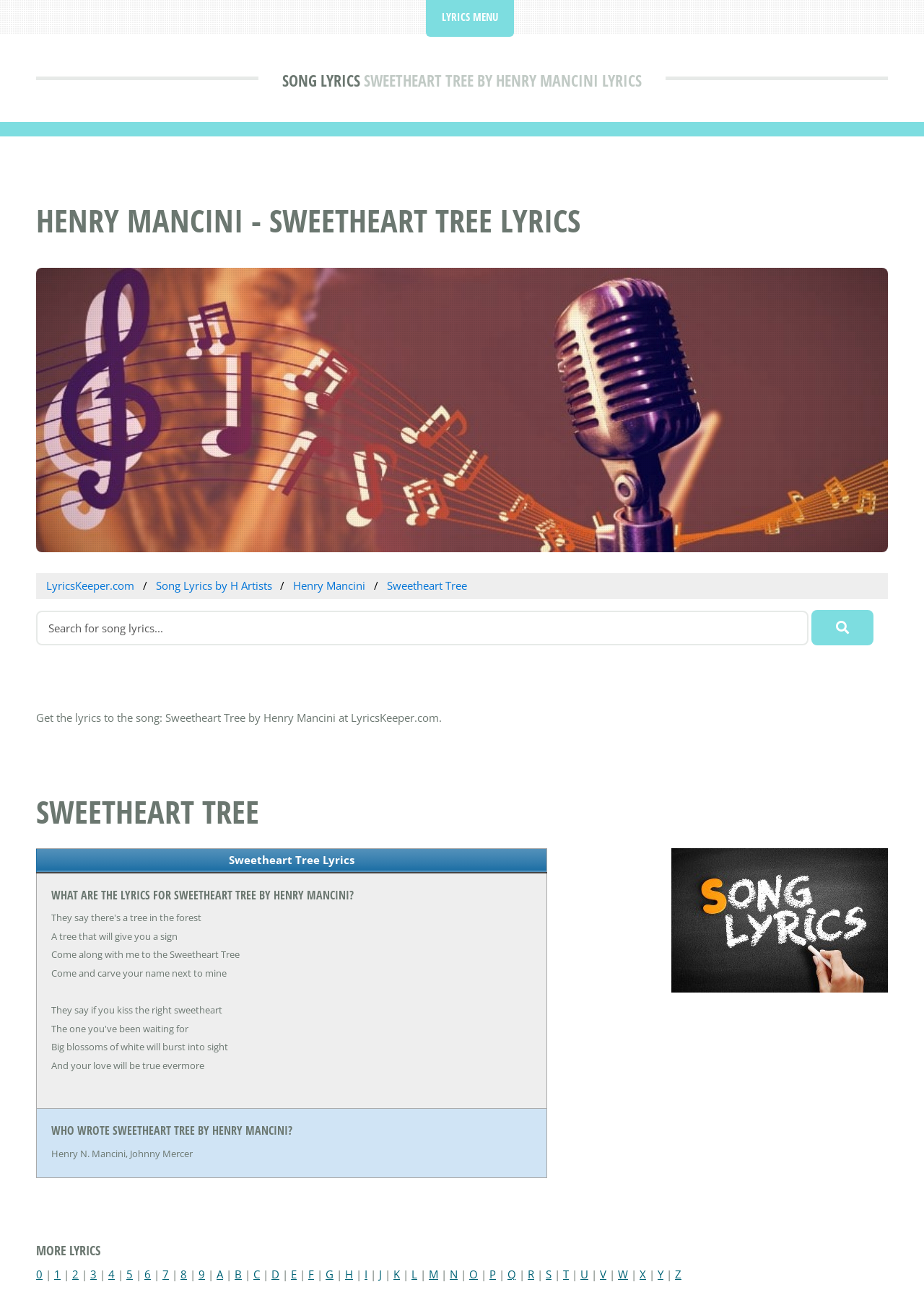Determine the coordinates of the bounding box that should be clicked to complete the instruction: "View lyrics of Sweetheart Tree by Henry Mancini". The coordinates should be represented by four float numbers between 0 and 1: [left, top, right, bottom].

[0.039, 0.648, 0.592, 0.901]